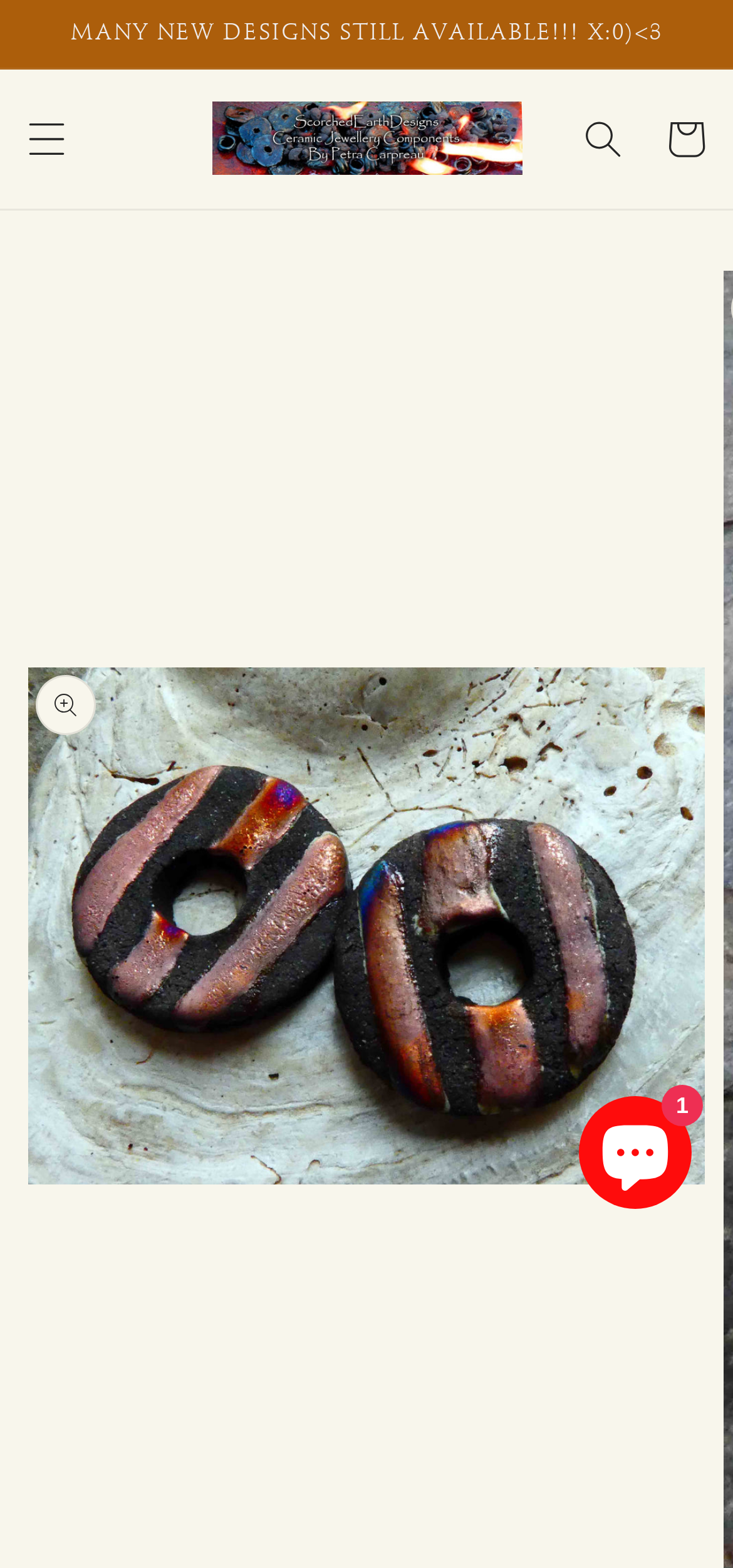Is the chat window currently open?
Using the information presented in the image, please offer a detailed response to the question.

I checked the state of the chat window by looking at the button element with the text 'Chat window'. The 'expanded' property of this element is set to 'True', indicating that the chat window is currently open.